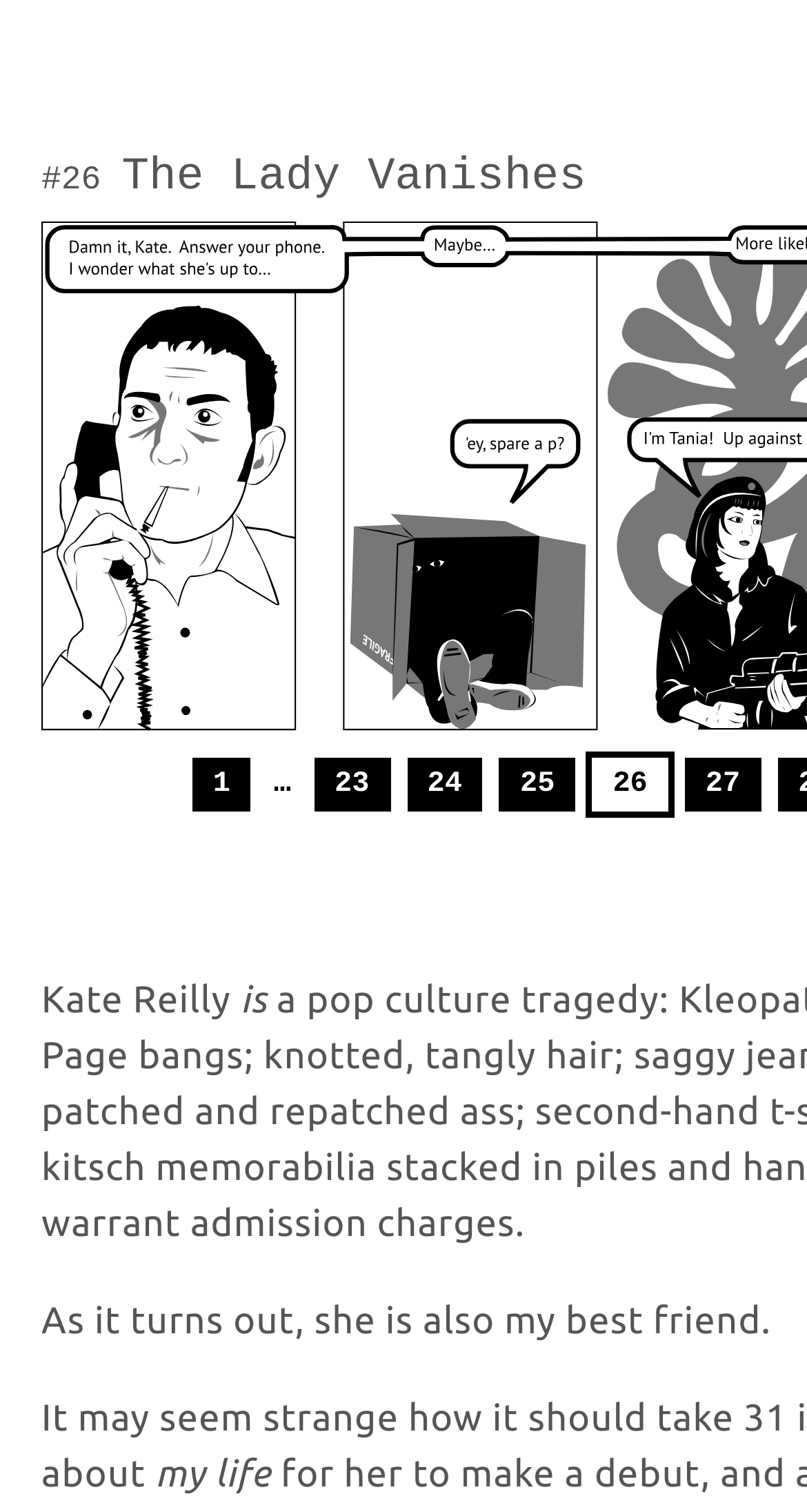Determine the bounding box for the UI element as described: "24". The coordinates should be represented as four float numbers between 0 and 1, formatted as [left, top, right, bottom].

[0.496, 0.497, 0.606, 0.54]